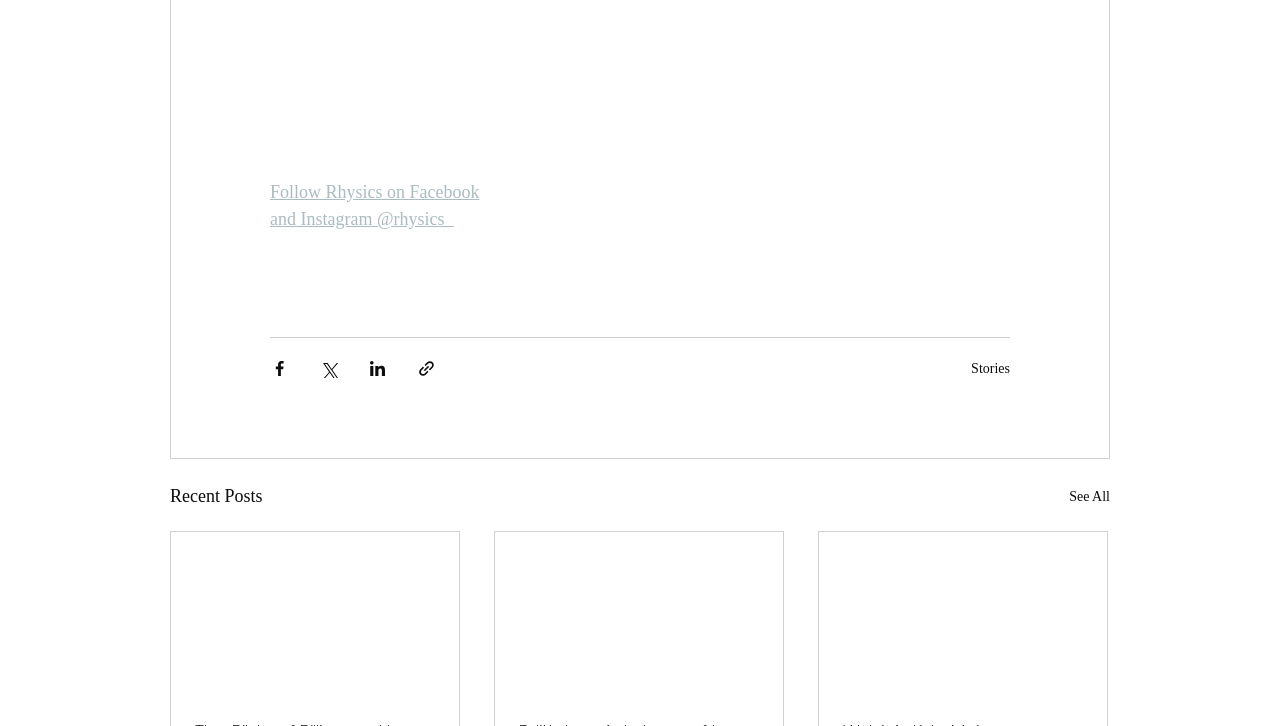Identify the bounding box for the UI element described as: "Follow Rhysics on Facebook". Ensure the coordinates are four float numbers between 0 and 1, formatted as [left, top, right, bottom].

[0.211, 0.251, 0.375, 0.279]